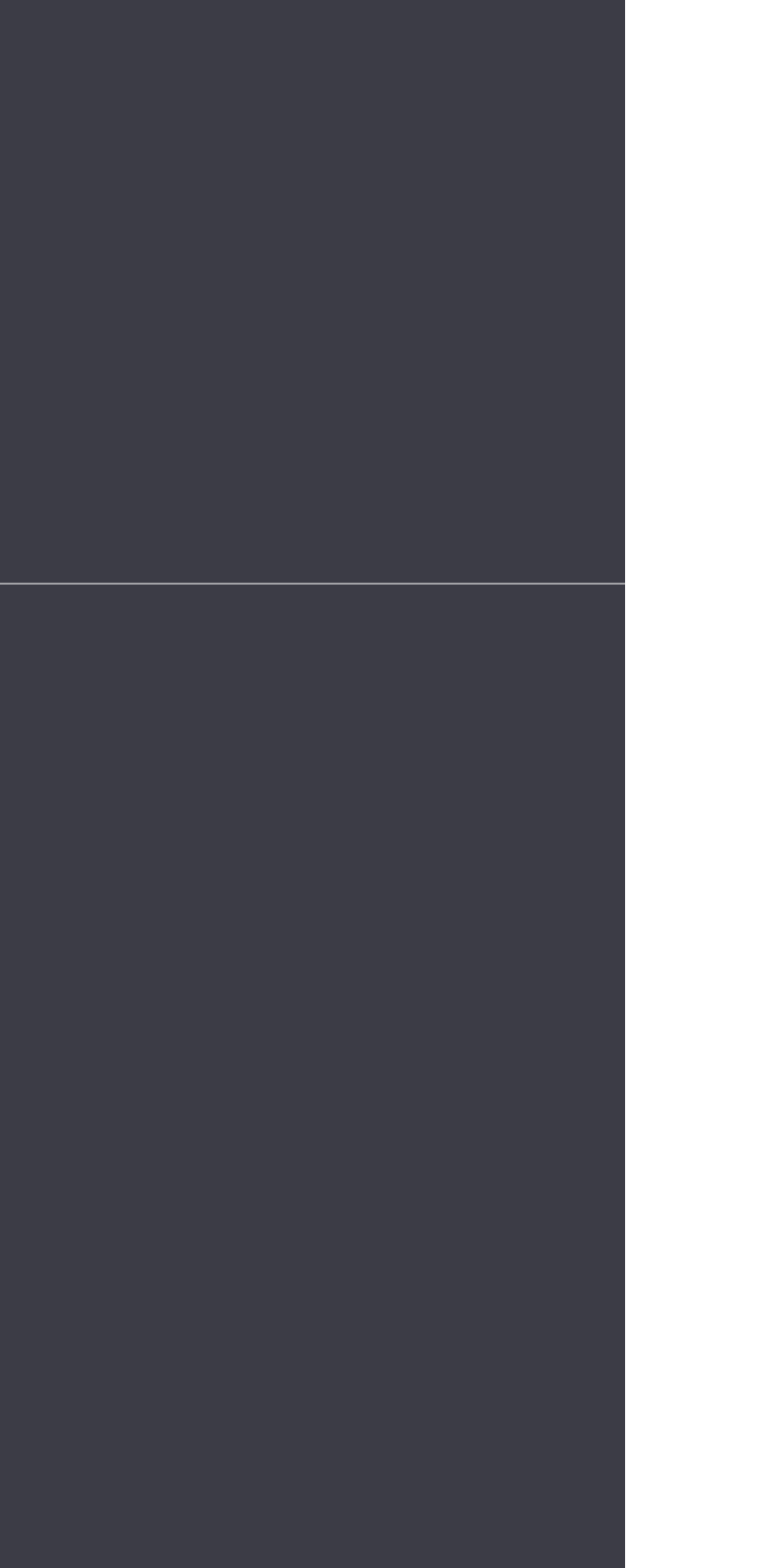Find the bounding box coordinates of the clickable region needed to perform the following instruction: "Follow IndiraLife on Instagram". The coordinates should be provided as four float numbers between 0 and 1, i.e., [left, top, right, bottom].

[0.051, 0.91, 0.118, 0.942]